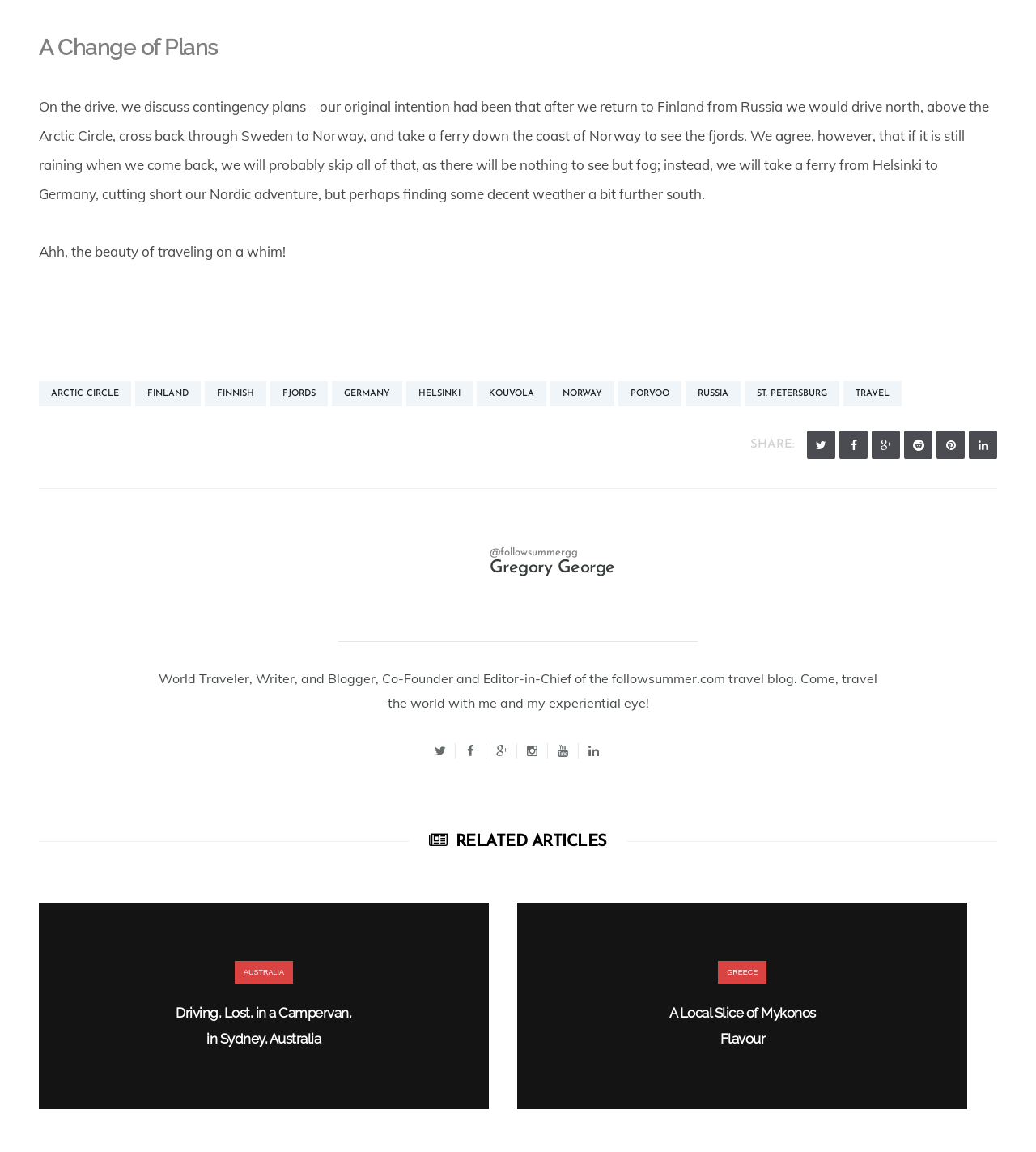What is the name of the travel blog?
Please look at the screenshot and answer using one word or phrase.

followsummer.com